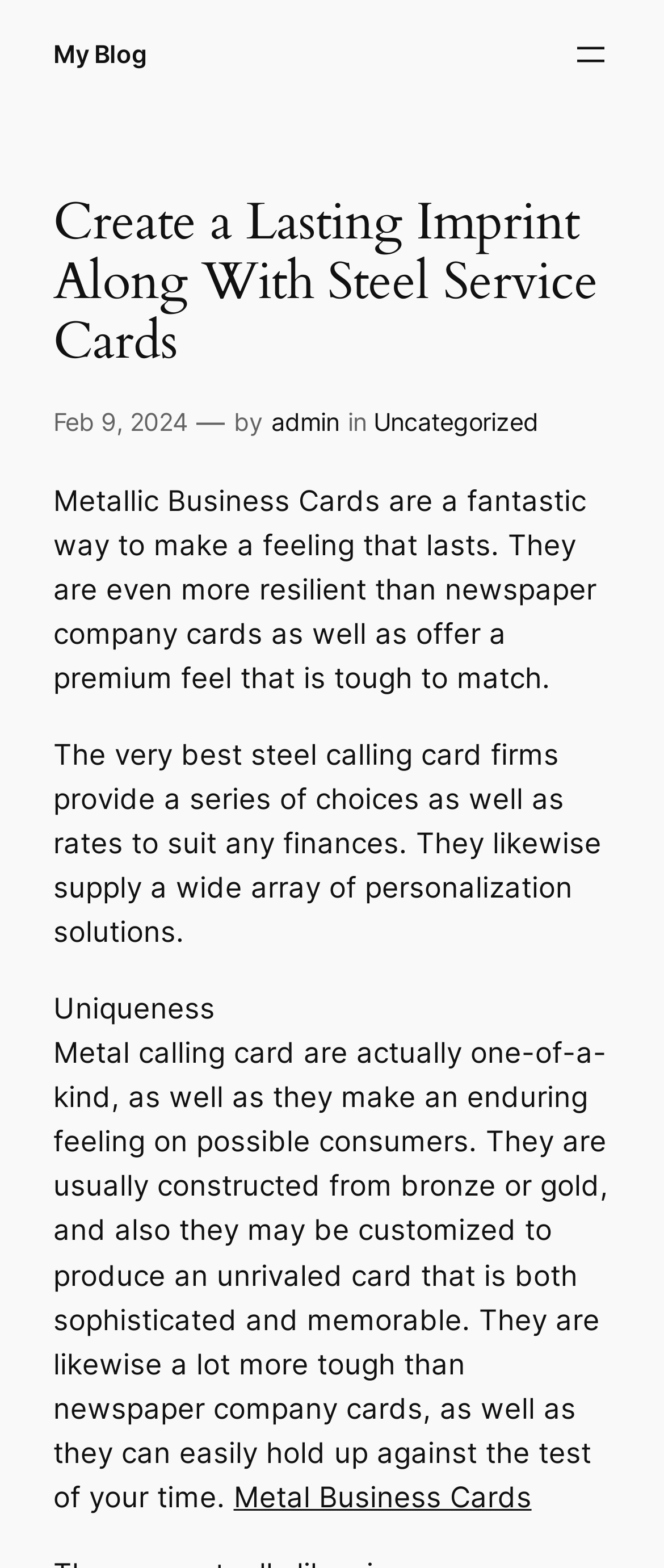Please answer the following question as detailed as possible based on the image: 
What is the benefit of metal business cards compared to paper business cards?

I found the benefit of metal business cards compared to paper business cards by reading the text in the article. The text mentions that metal calling cards are more resilient than paper company cards and can withstand the test of time.